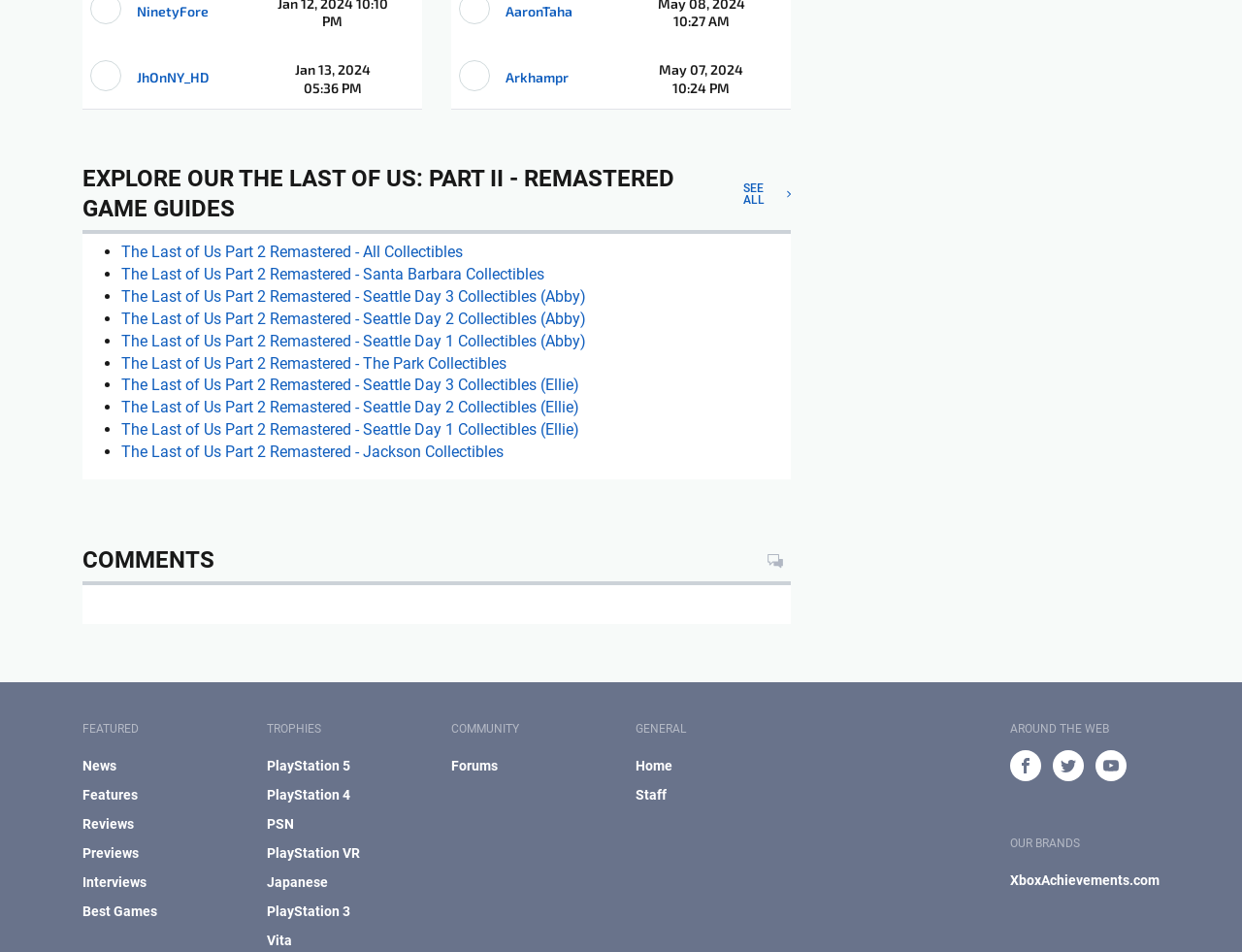Given the element description: "Arkhampr", predict the bounding box coordinates of the UI element it refers to, using four float numbers between 0 and 1, i.e., [left, top, right, bottom].

[0.407, 0.073, 0.458, 0.091]